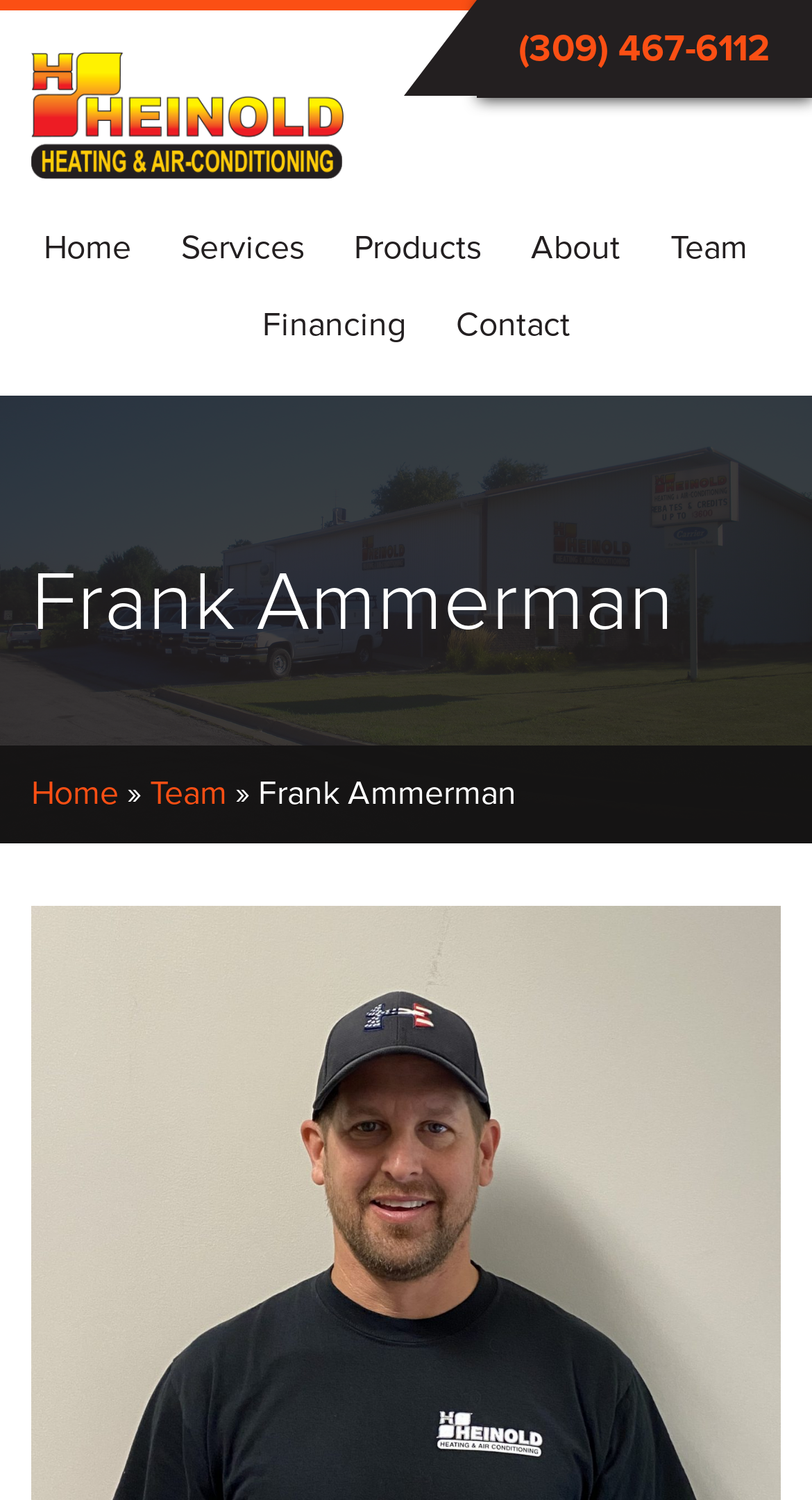Locate the UI element described by alt="Heinold Heating and Air Conditioning" in the provided webpage screenshot. Return the bounding box coordinates in the format (top-left x, top-left y, bottom-right x, bottom-right y), ensuring all values are between 0 and 1.

[0.038, 0.035, 0.423, 0.119]